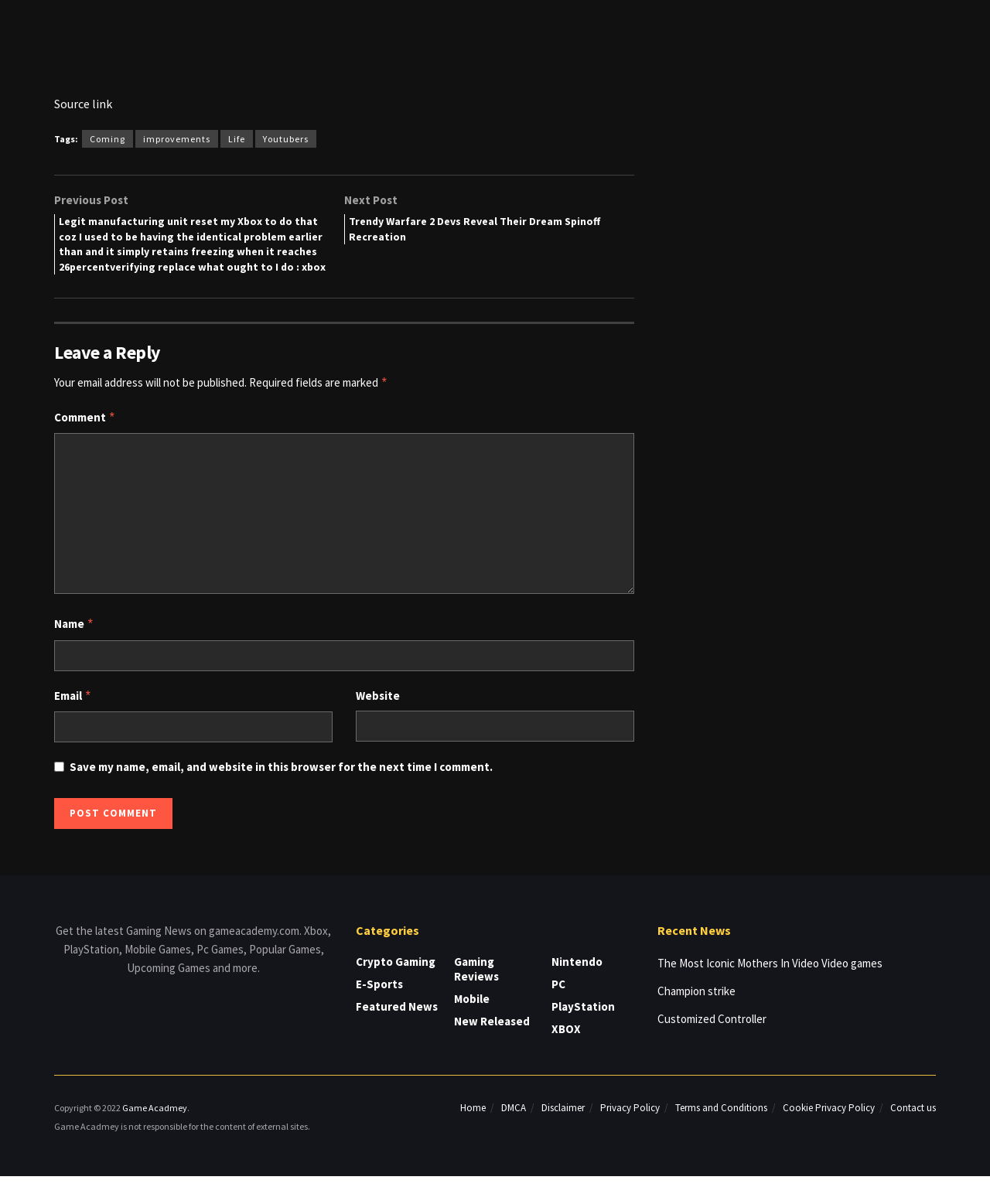Find the bounding box coordinates of the clickable area required to complete the following action: "Click on the 'Contact us' link".

[0.899, 0.94, 0.945, 0.951]